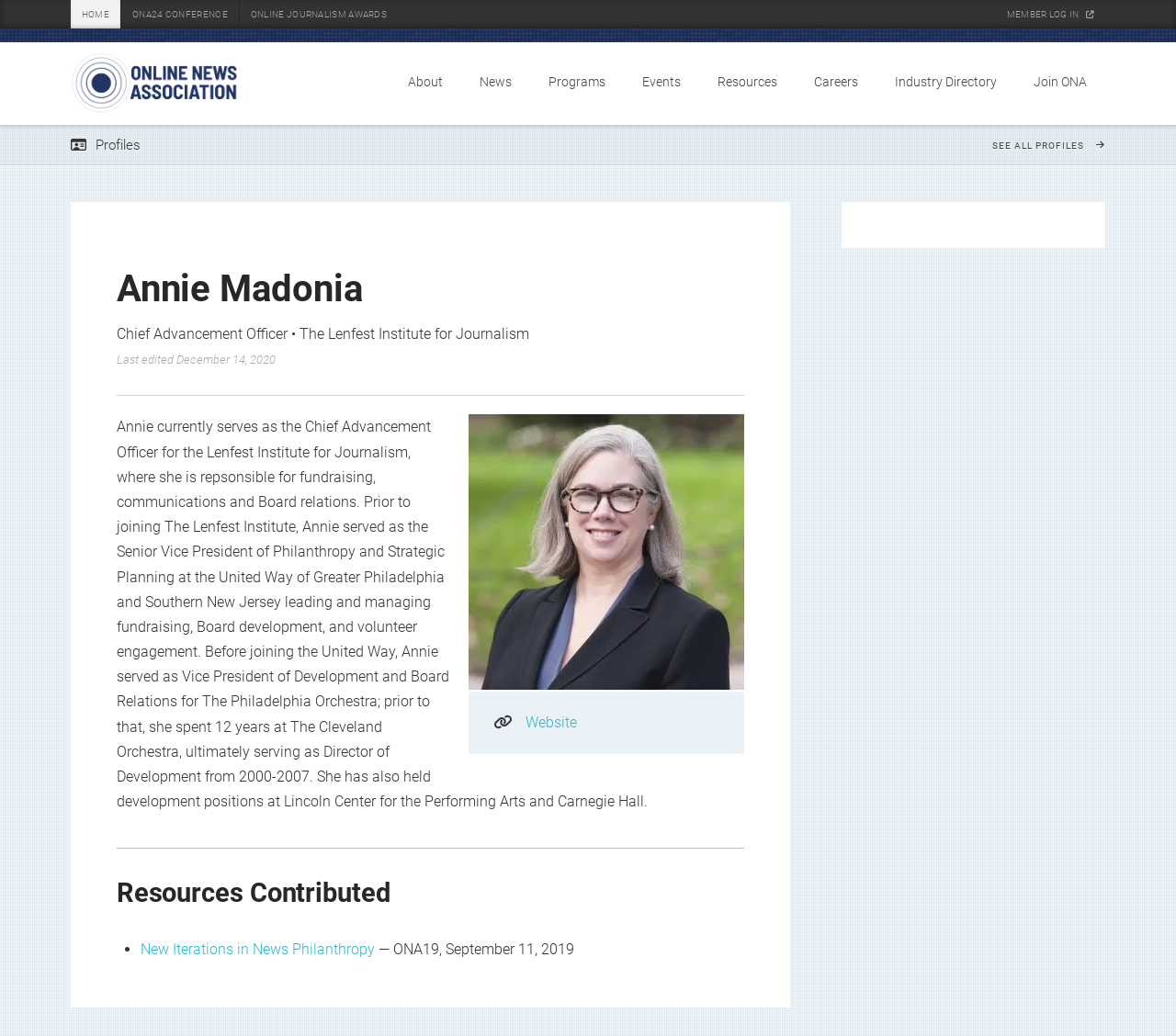Give a detailed account of the webpage.

This webpage is a profile page for Annie Madonia, featuring her professional background and contributions. At the top, there is a navigation menu with links to "HOME", "ONA24 CONFERENCE", "ONLINE JOURNALISM AWARDS", and "MEMBER LOG IN". Below this menu, there is a brief description of the Online News Association, accompanied by an image.

On the left side of the page, there is a secondary navigation menu with links to "About", "News", "Programs", "Events", "Resources", "Careers", "Industry Directory", and "Join ONA". Above this menu, there is a heading "Profiles" and a link to "SEE ALL PROFILES".

The main content of the page is Annie's profile, which includes her name, title, and organization. Below this, there is a brief bio describing her current role and previous experiences. The bio is followed by a link to her website.

Further down, there is a section titled "Resources Contributed", which lists a single resource, "New Iterations in News Philanthropy", with a date and description. The page also features a horizontal separator line dividing the bio and resources sections.

On the right side of the page, there is a complementary section with no visible content.